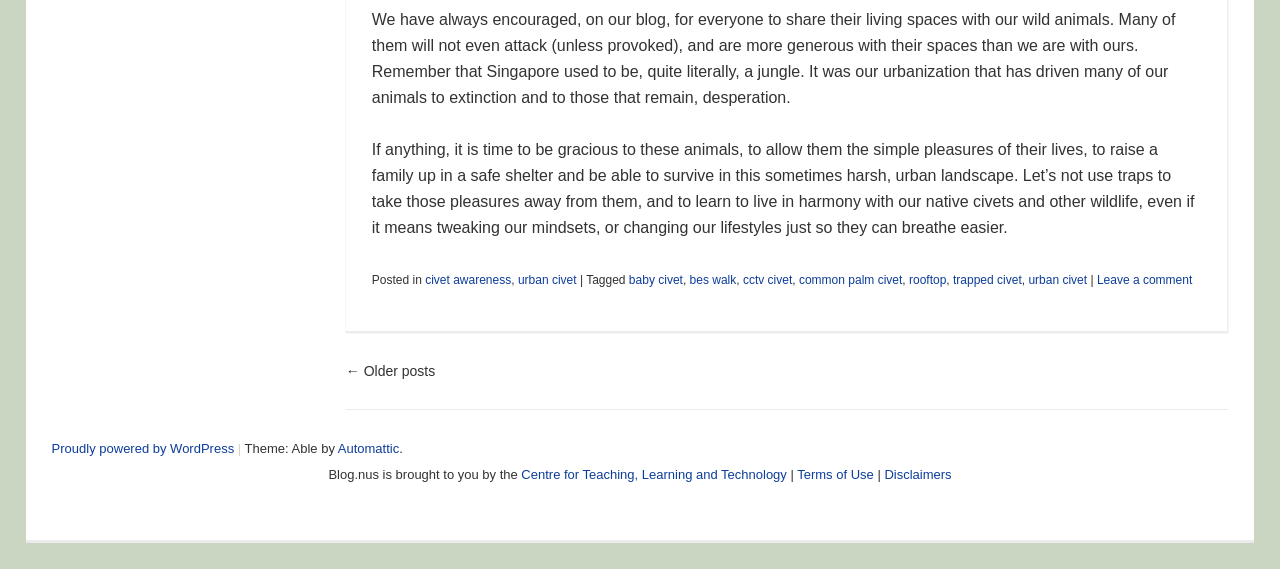Please give the bounding box coordinates of the area that should be clicked to fulfill the following instruction: "Click on the 'civet awareness' link". The coordinates should be in the format of four float numbers from 0 to 1, i.e., [left, top, right, bottom].

[0.332, 0.481, 0.399, 0.505]